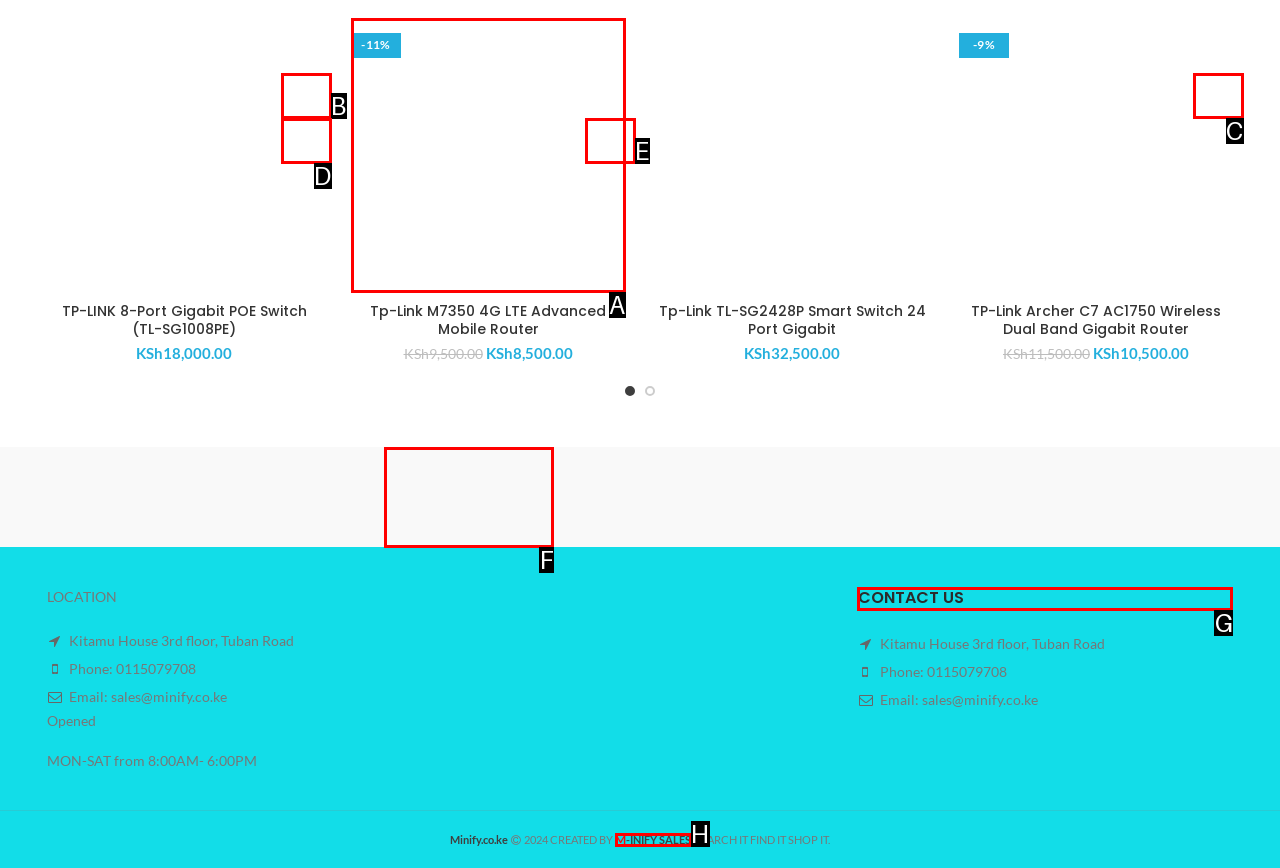Select the letter associated with the UI element you need to click to perform the following action: Contact us
Reply with the correct letter from the options provided.

G